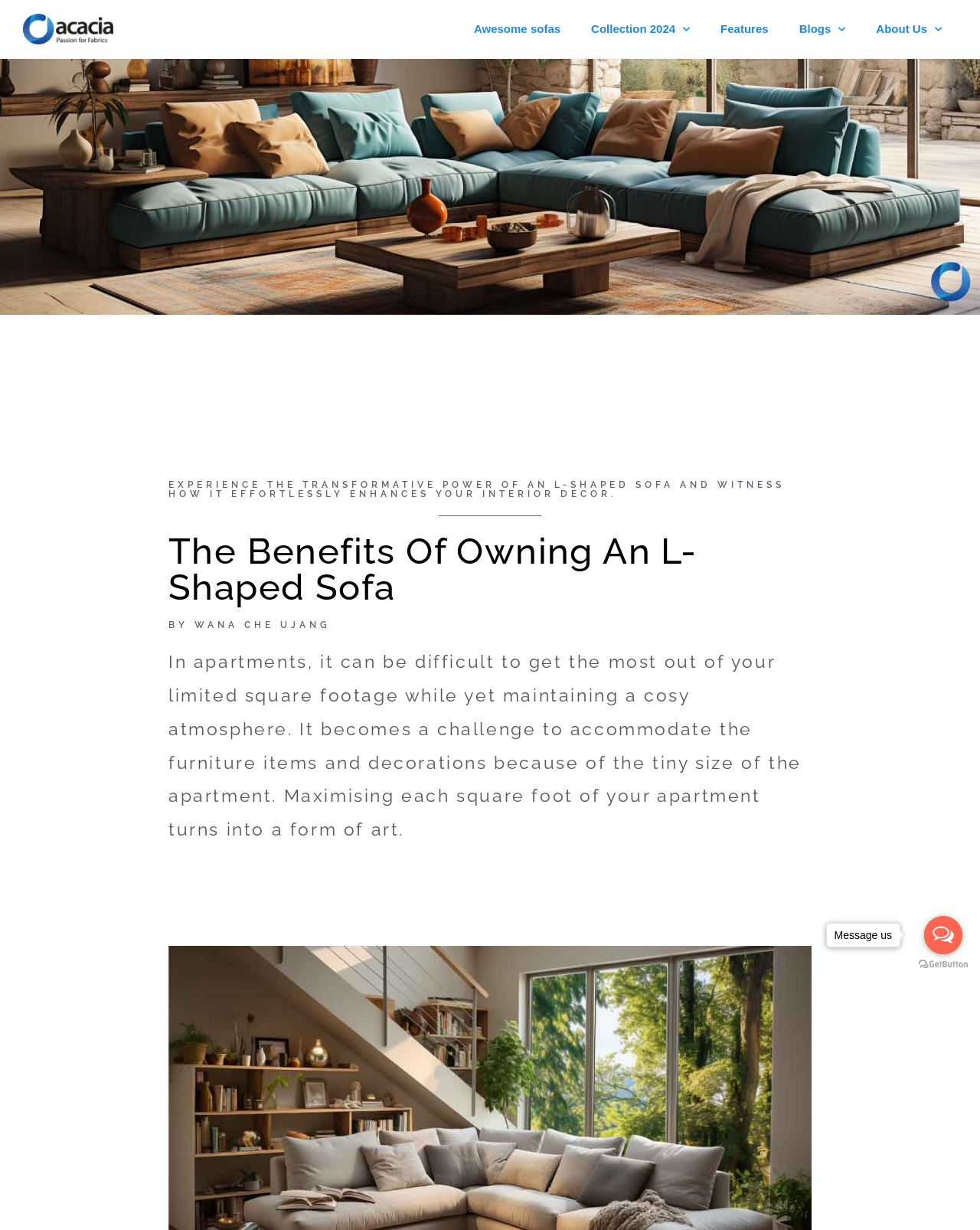Can you pinpoint the bounding box coordinates for the clickable element required for this instruction: "View the 'Features' page"? The coordinates should be four float numbers between 0 and 1, i.e., [left, top, right, bottom].

[0.72, 0.009, 0.8, 0.038]